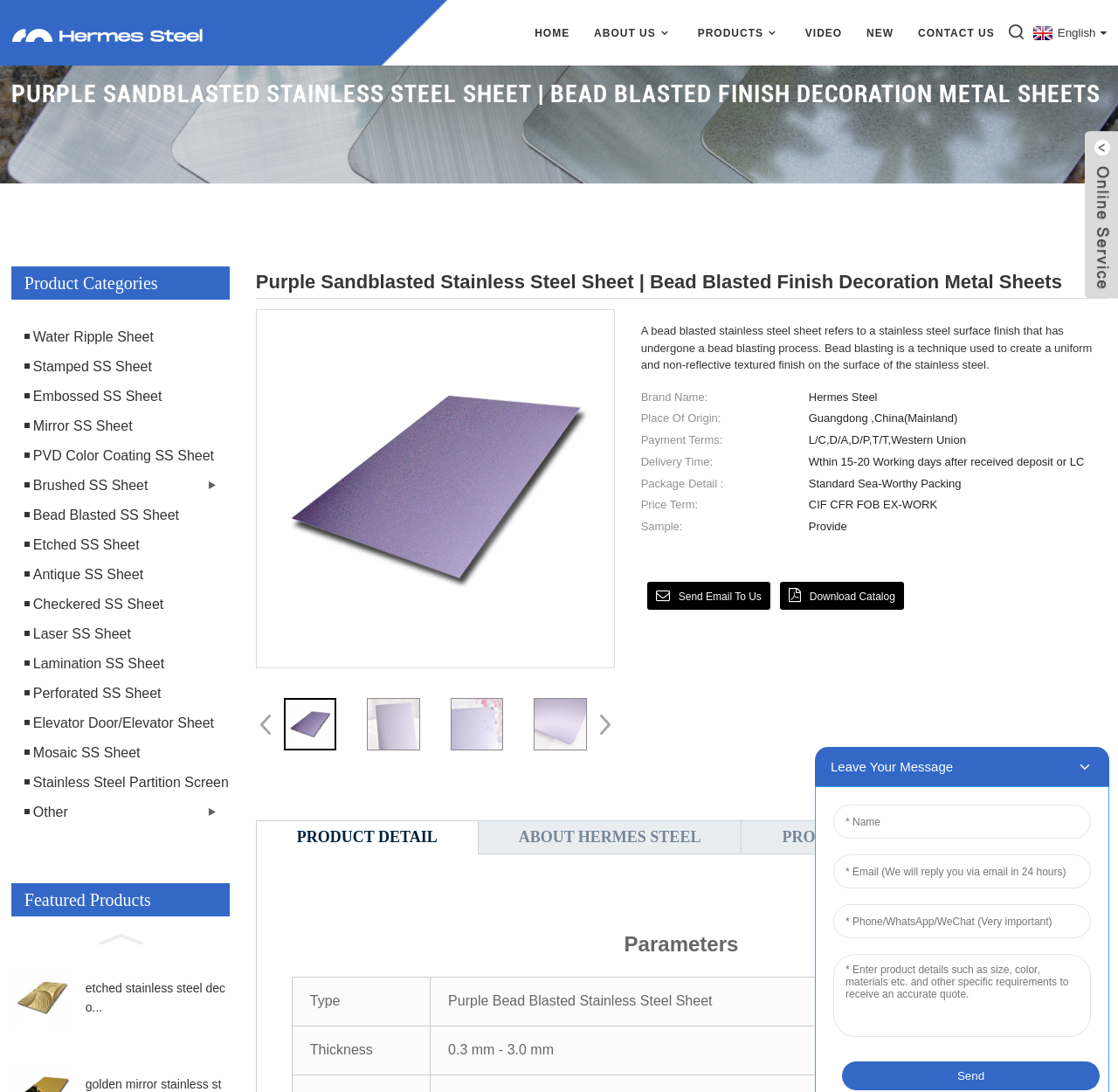What is the surface finish of the stainless steel sheet?
Please provide a comprehensive answer based on the details in the screenshot.

I determined the surface finish by reading the text description at the top of the webpage, which mentions that the stainless steel sheet has undergone a bead blasting process.